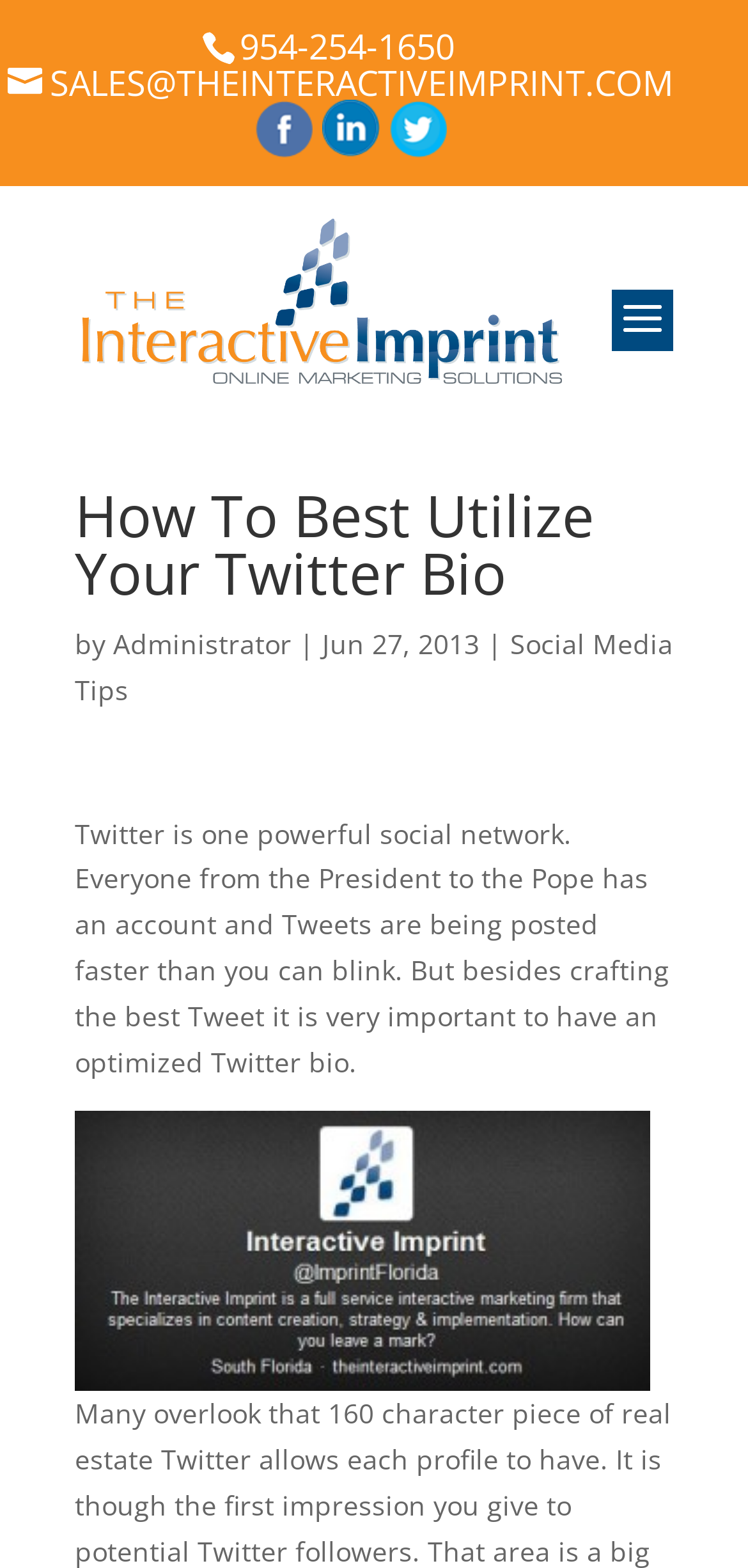Given the element description sales@theinteractiveimprint.com, specify the bounding box coordinates of the corresponding UI element in the format (top-left x, top-left y, bottom-right x, bottom-right y). All values must be between 0 and 1.

[0.01, 0.037, 0.9, 0.067]